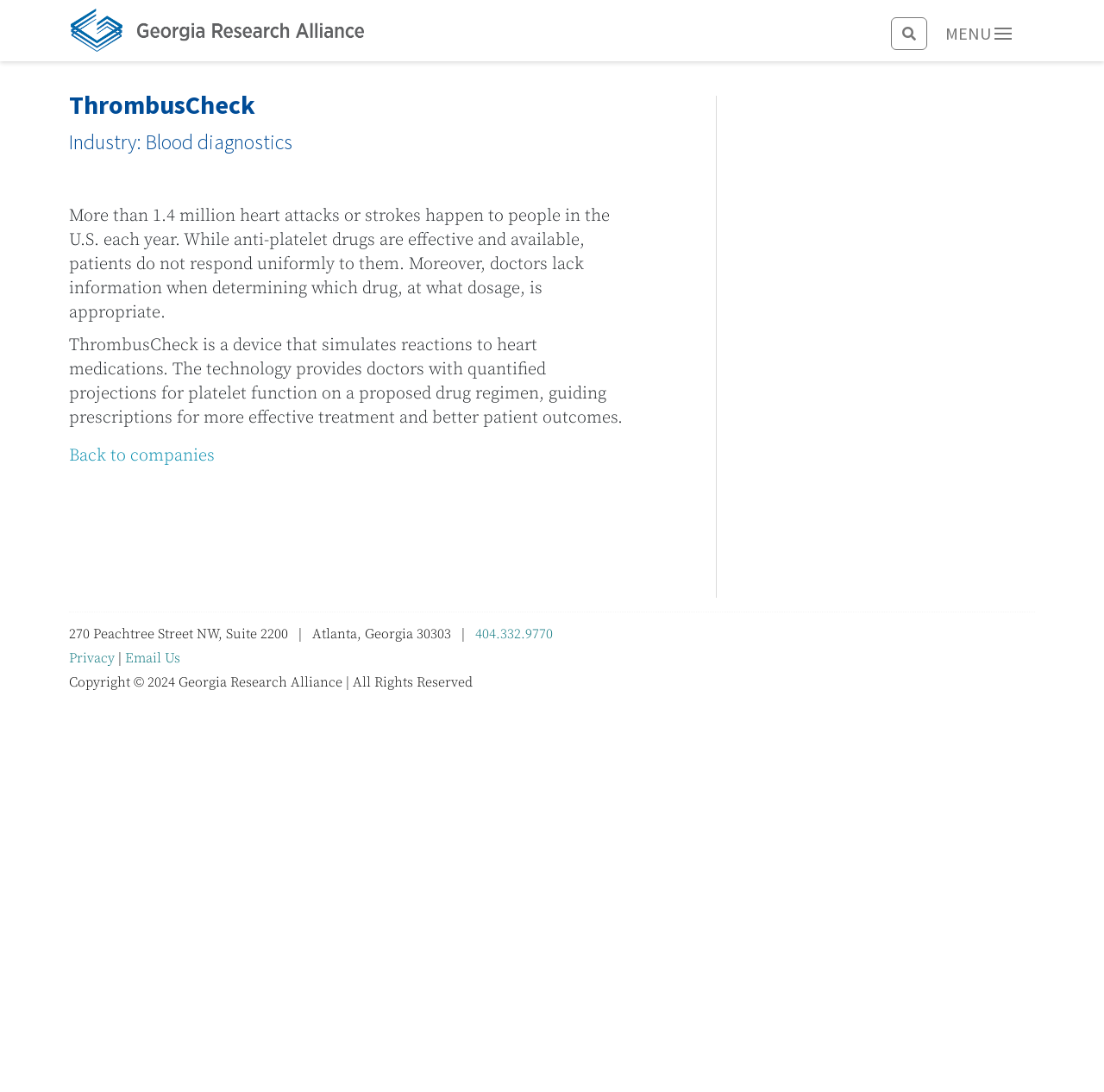What is the purpose of ThrombusCheck?
Look at the image and construct a detailed response to the question.

I found the purpose of ThrombusCheck by reading the static text element that describes it. The text explains that ThrombusCheck is a device that simulates reactions to heart medications, providing doctors with quantified projections for platelet function on a proposed drug regimen, guiding prescriptions for more effective treatment and better patient outcomes.